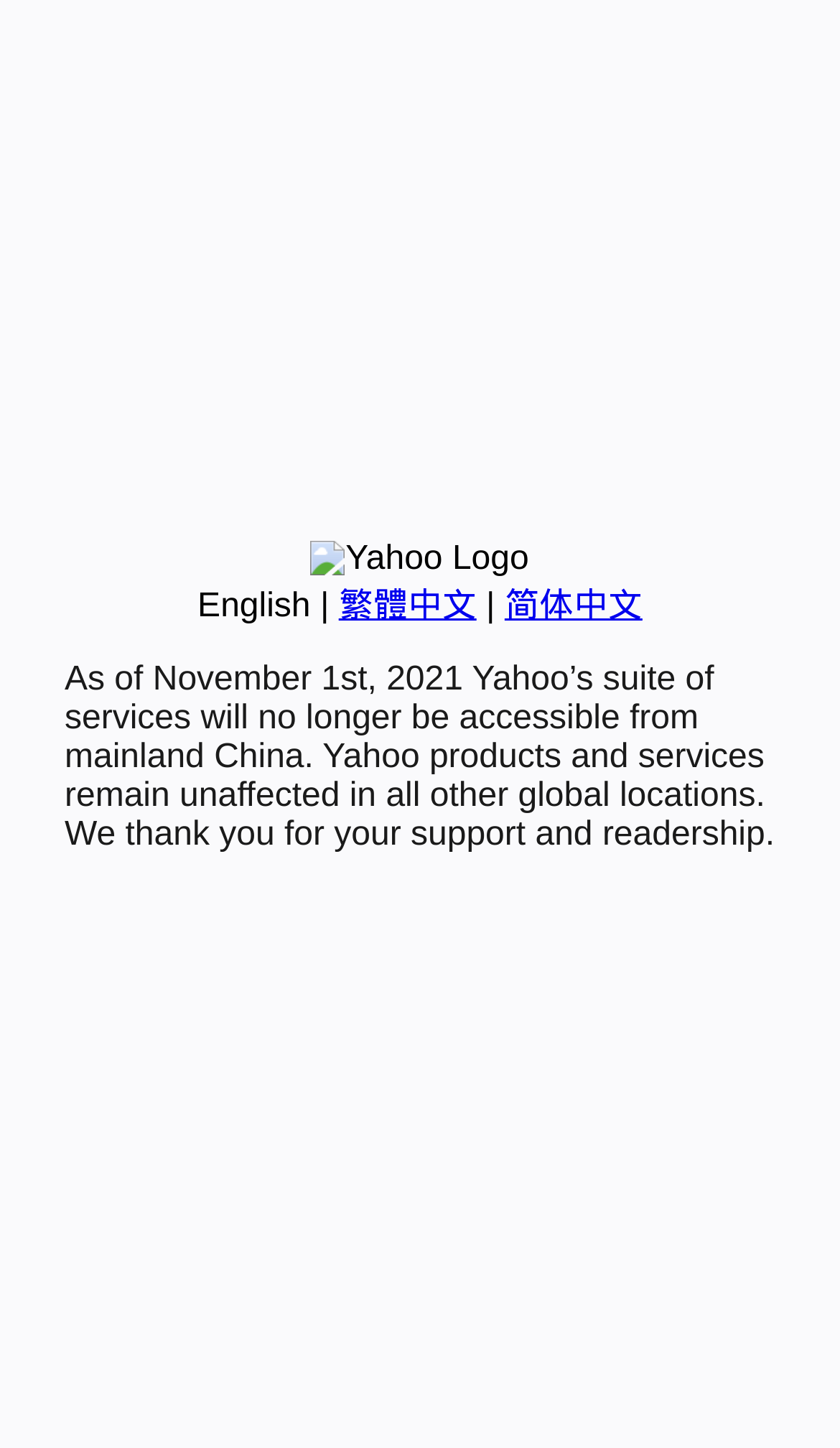Find the bounding box coordinates for the element described here: "繁體中文".

[0.403, 0.406, 0.567, 0.432]